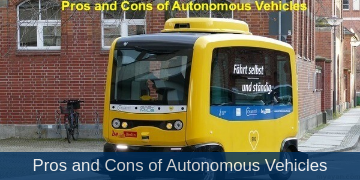Create a detailed narrative that captures the essence of the image.

The image showcases an autonomous vehicle, prominently featured in a modern urban environment. The vehicle is yellow and has a sleek, futuristic design, emphasizing its role as a self-driving transport solution. Above the vehicle, bold text reads "Pros and Cons of Autonomous Vehicles," signaling a focus on the advantages and disadvantages of this innovative technology. The background features a brick wall of a building, contributing to the contemporary setting. This visual representation highlights the growing interest in automated transport systems and invites viewers to explore the complexities associated with them.